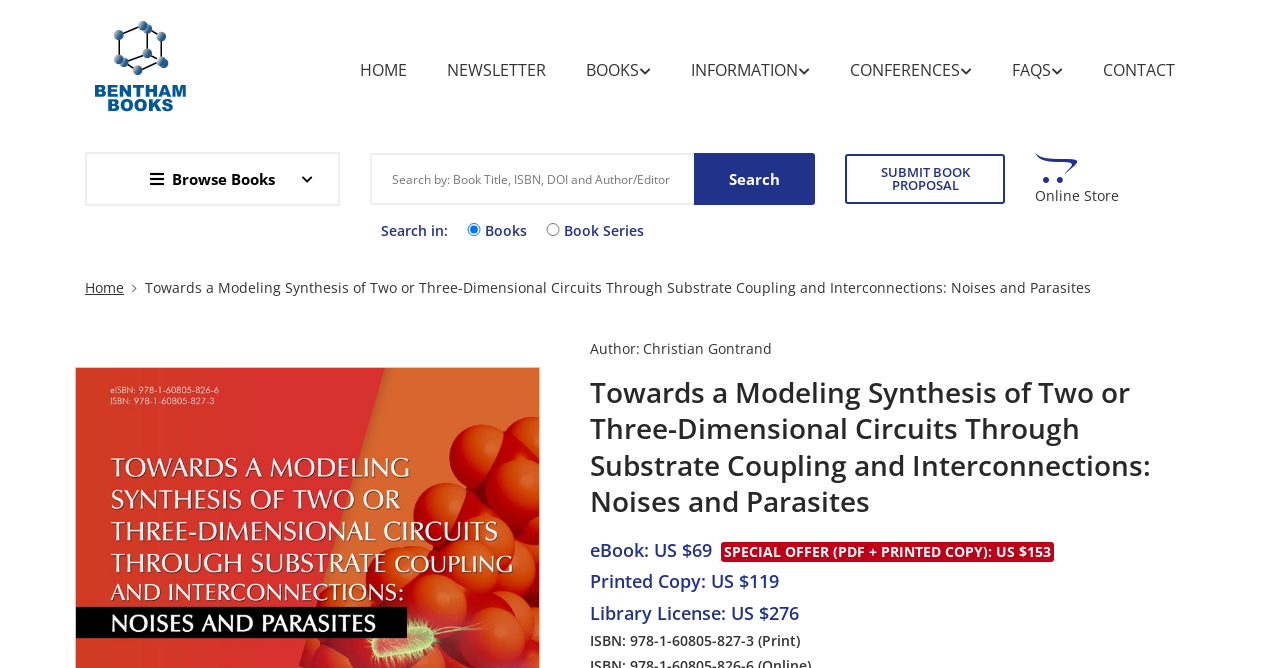What is the purpose of the 'Search' button?
Answer the question based on the image using a single word or a brief phrase.

To search for books